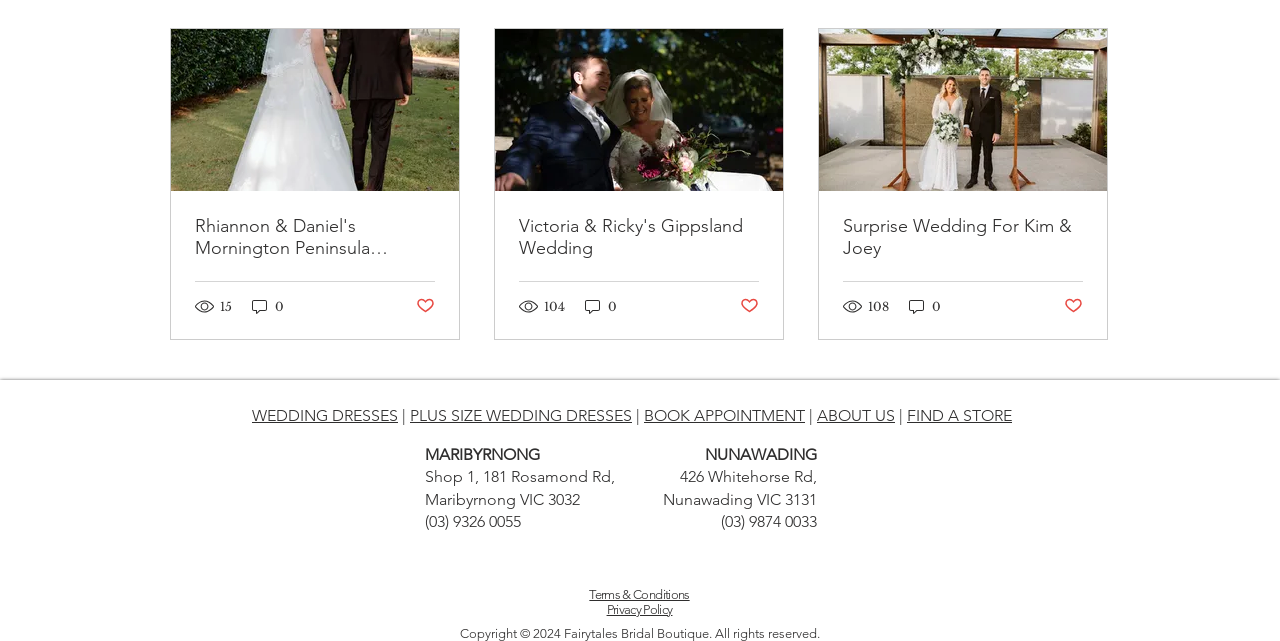What social media platforms are listed?
Answer with a single word or short phrase according to what you see in the image.

Instagram, Pinterest, TikTok, Facebook